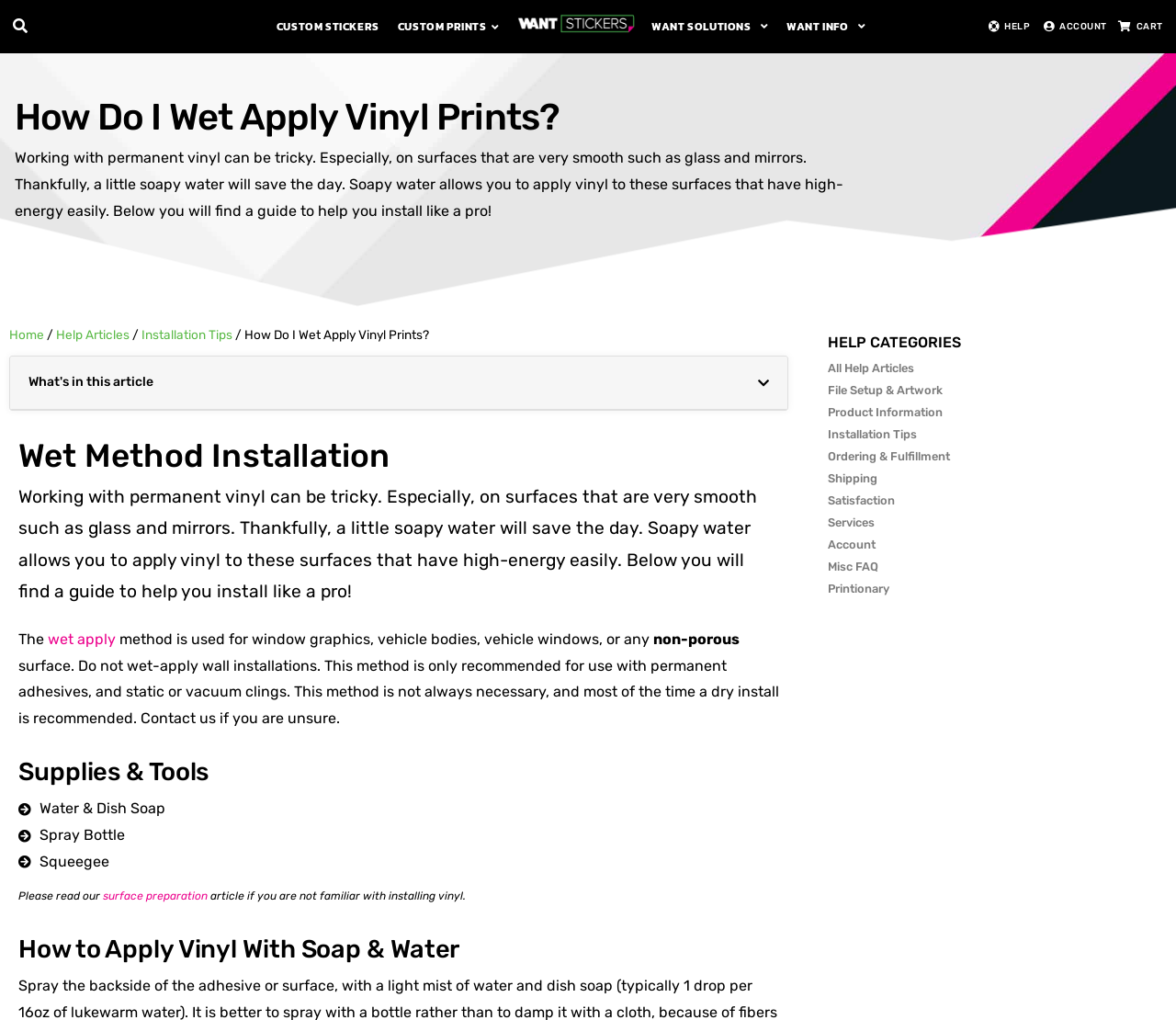What should you read if you are not familiar with installing vinyl?
Could you answer the question in a detailed manner, providing as much information as possible?

The webpage suggests that if you are not familiar with installing vinyl, you should read the 'surface preparation' article to learn more about the process.